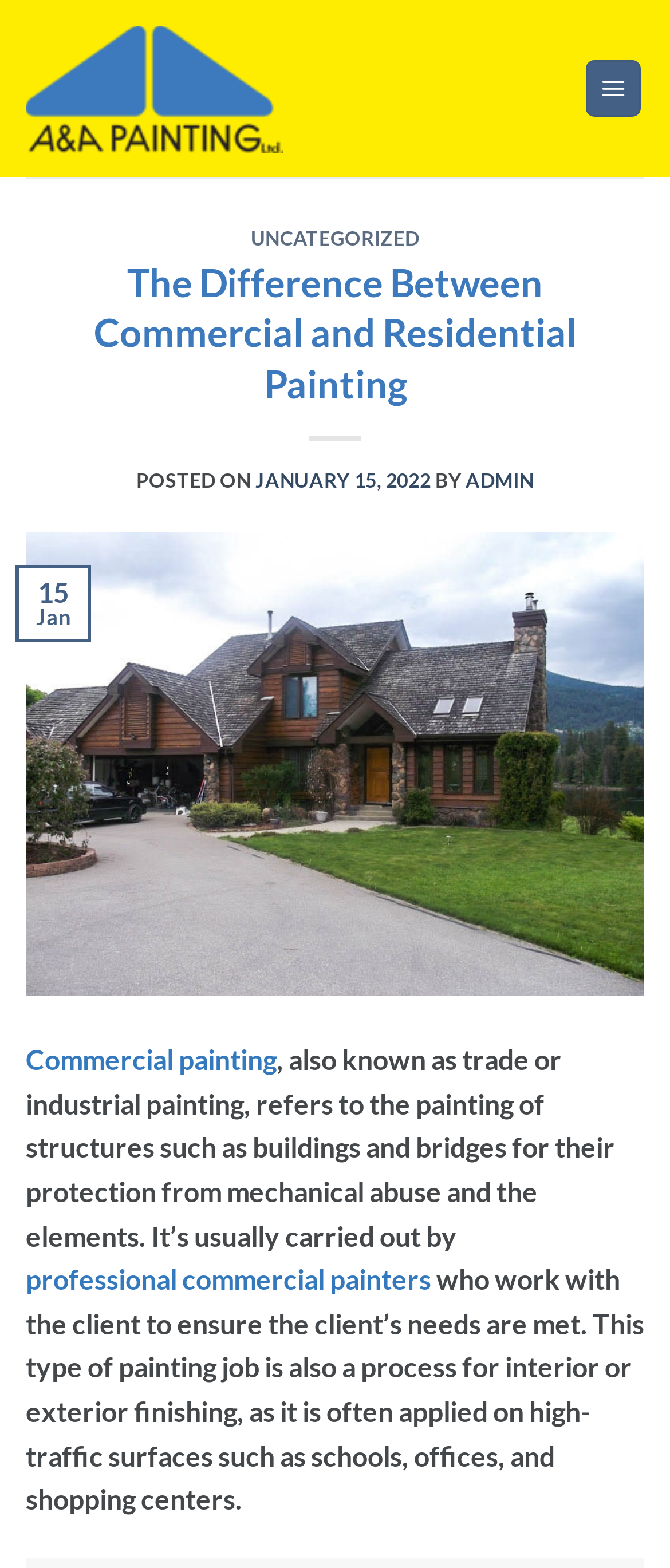Determine the bounding box coordinates of the region that needs to be clicked to achieve the task: "Read the article about commercial painting".

[0.038, 0.665, 0.413, 0.686]